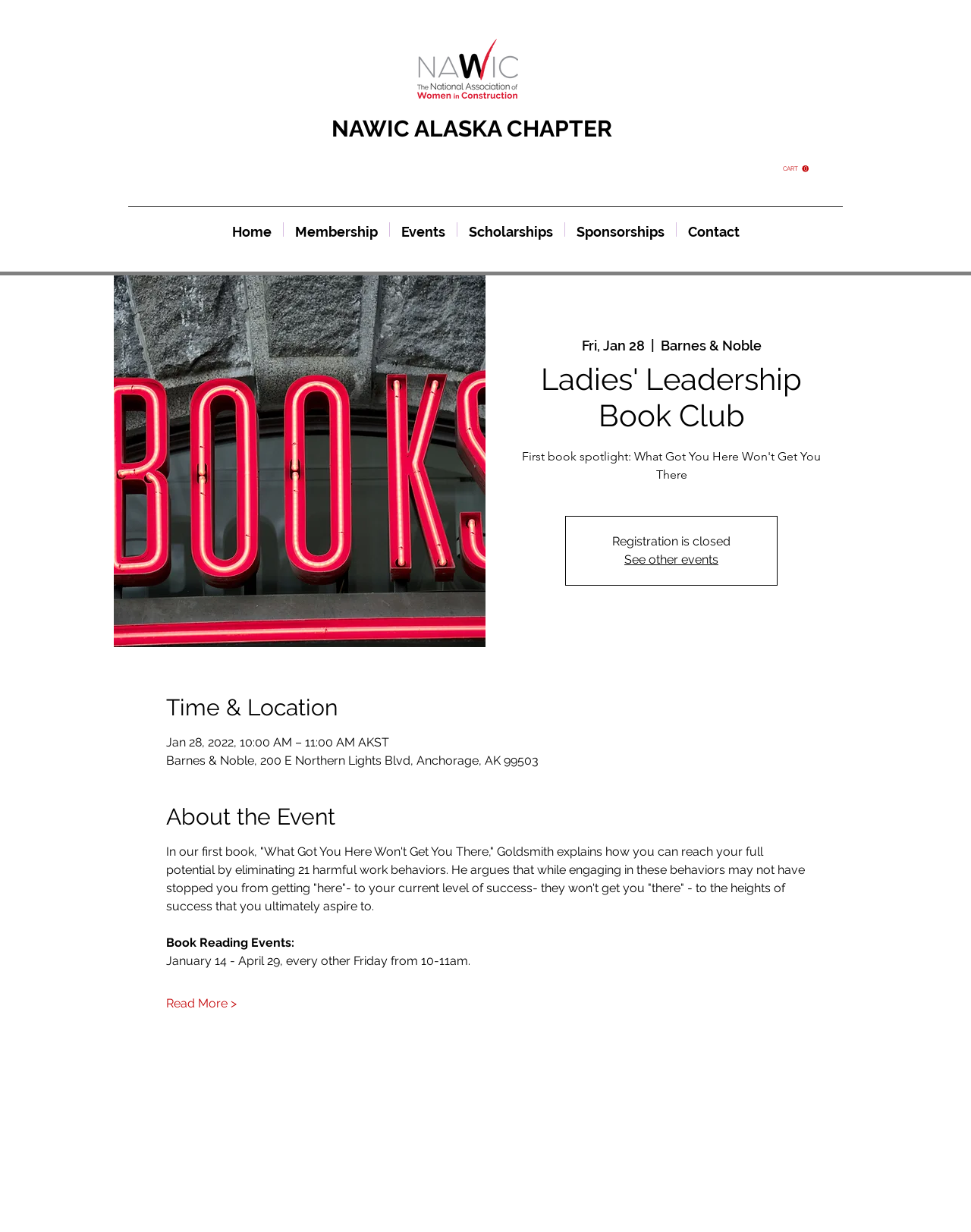Offer a meticulous caption that includes all visible features of the webpage.

The webpage is about the Ladies' Leadership Book Club of the NAWIC Alaska Chapter. At the top, there is a logo of NAWIC, an image link, and a navigation menu with links to "Home", "Membership", "Events", "Scholarships", "Sponsorships", and "Contact". 

On the top right, there is a cart icon with the text "CART" and a link to "NAWIC ALASKA CHAPTER". 

Below the navigation menu, there is a section about an event, "Ladies' Leadership Book Club", which is scheduled to take place on January 28, 2022, from 10:00 AM to 11:00 AM AKST at Barnes & Noble in Anchorage, AK. The event is already closed for registration. 

There is a brief description of the book "What Got You Here Won't Get You There" by Goldsmith, which is the first book of the club. The book explains how to reach one's full potential by eliminating 21 harmful work behaviors. 

Further down, there is information about the book reading events, which will take place every other Friday from 10-11 am from January 14 to April 29. Members can join online via Zoom or in-person at Barnes & Noble. 

The webpage also mentions that the book club has selected a lineup of leadership theme books for the coming year, and members can purchase the books online from NAWIC at a discounted price of $5.00 per book while supplies last. There is a "Read More" button at the bottom of the page.